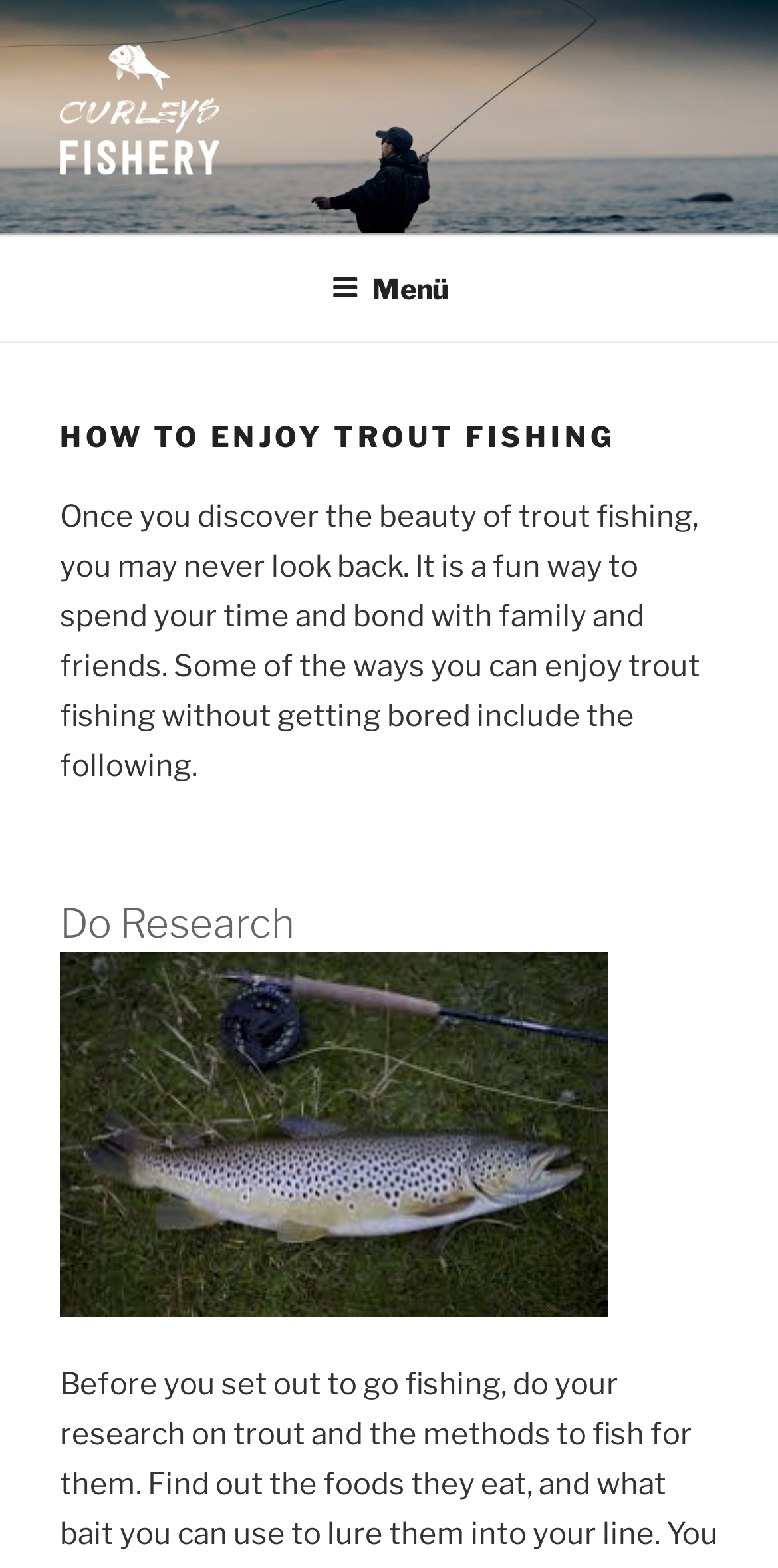Using the description: "Menü", determine the UI element's bounding box coordinates. Ensure the coordinates are in the format of four float numbers between 0 and 1, i.e., [left, top, right, bottom].

[0.388, 0.153, 0.612, 0.215]